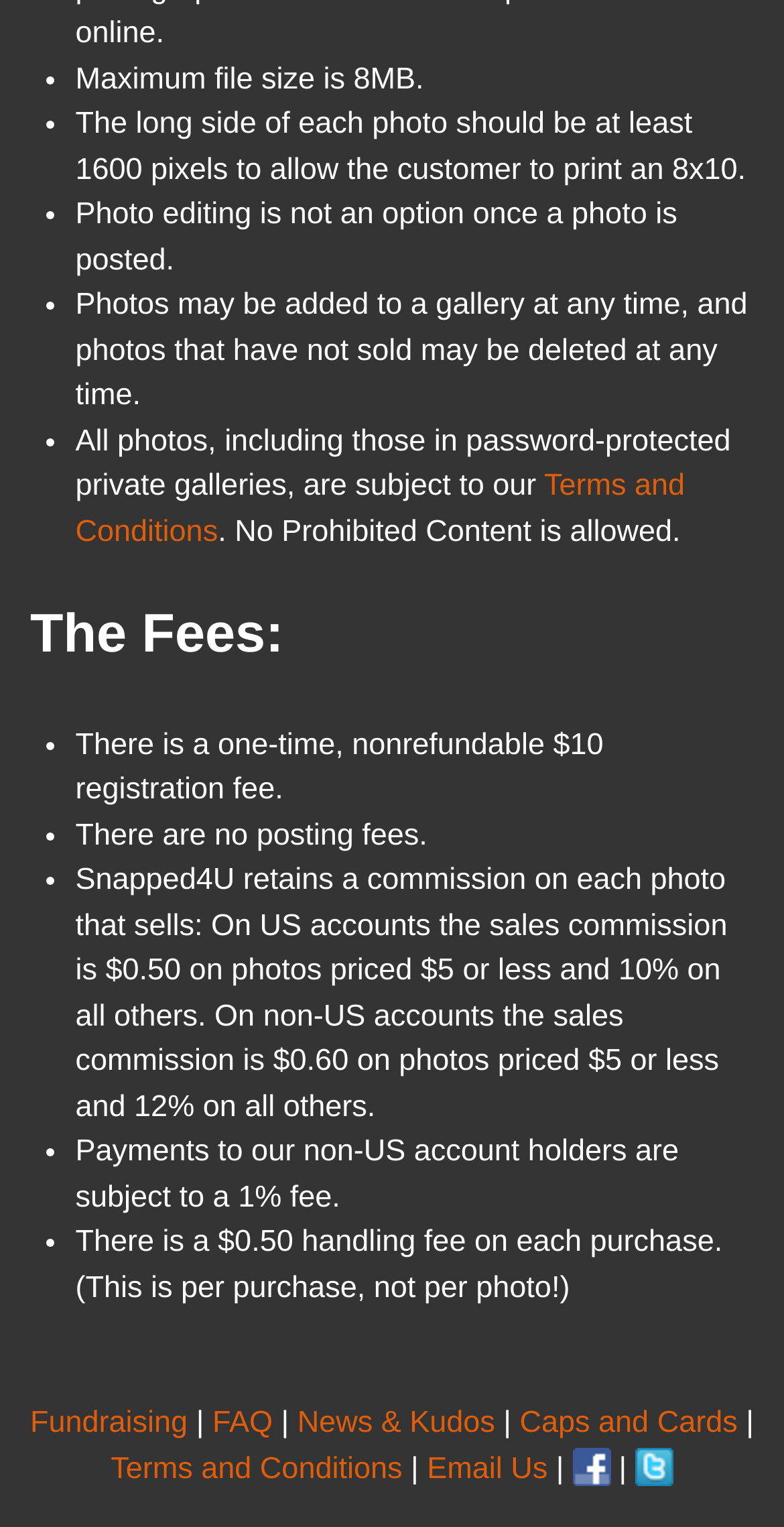What is the handling fee on each purchase?
Please provide an in-depth and detailed response to the question.

The webpage mentions that there is a $0.50 handling fee on each purchase, which is per purchase, not per photo.